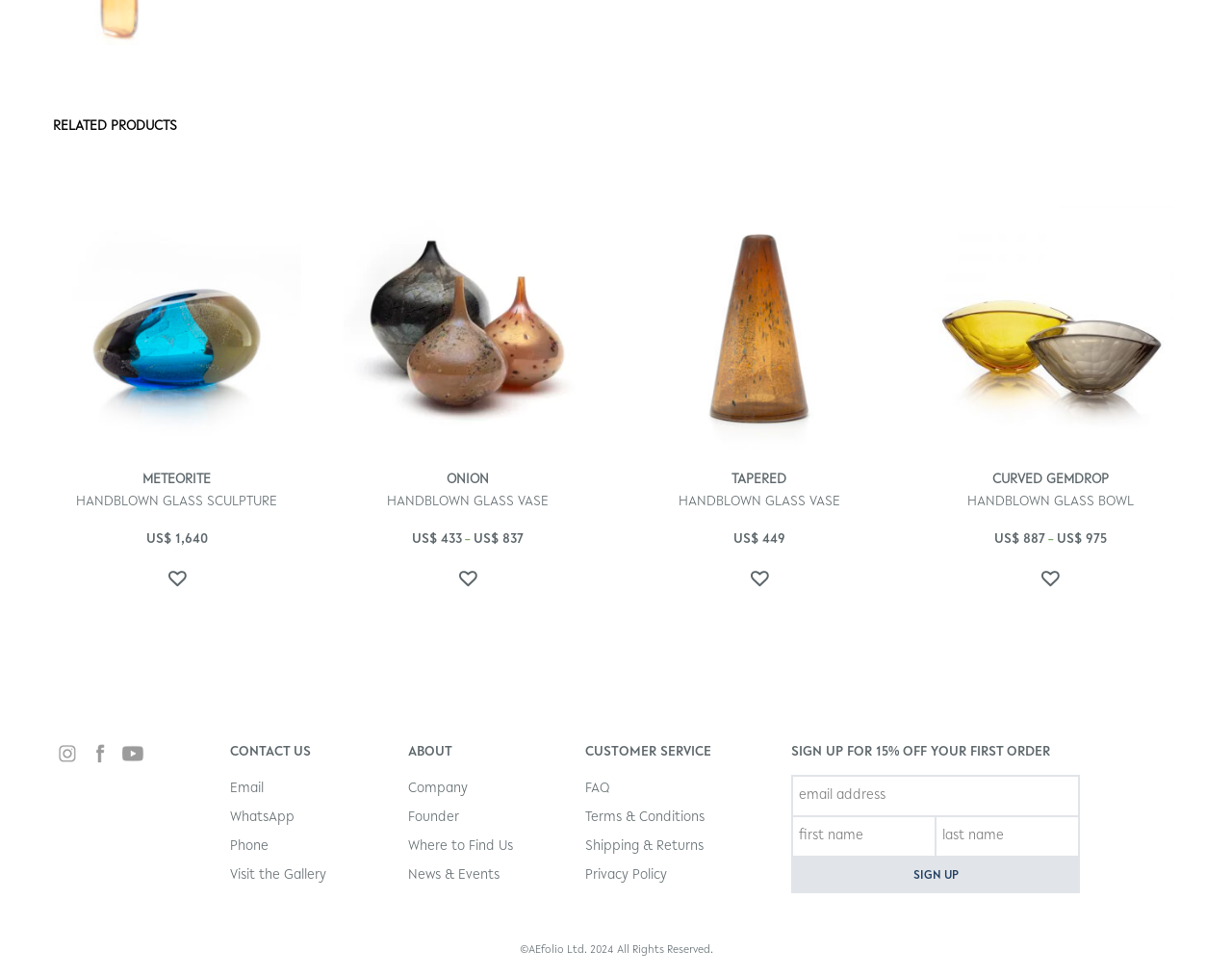Please respond to the question using a single word or phrase:
What is the title of the first product?

METEORITE HANDBLOWN GLASS SCULPTURE